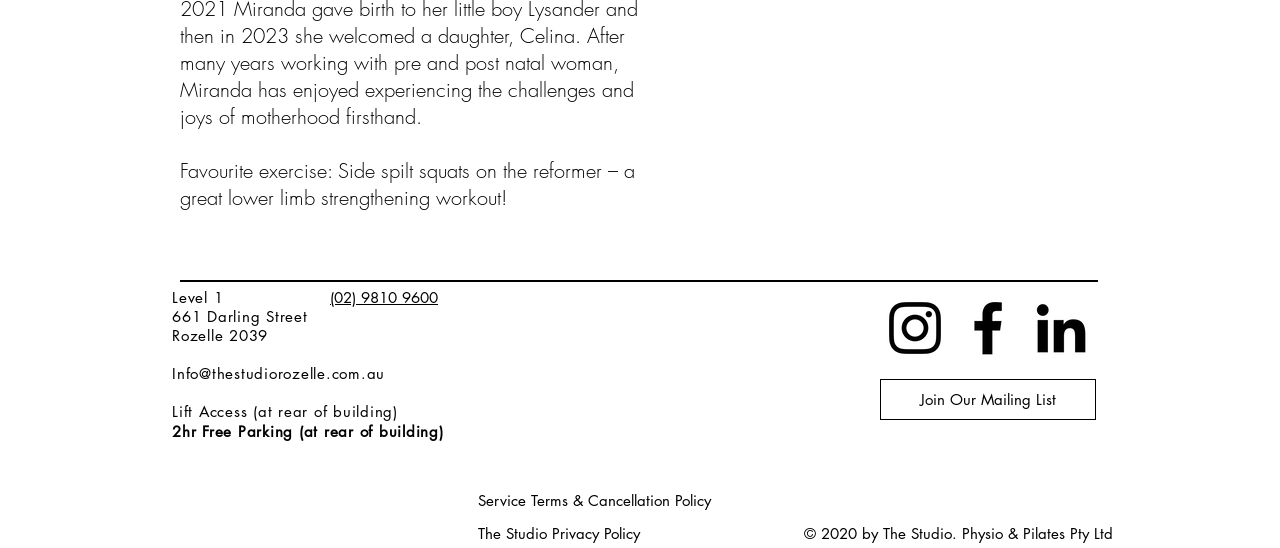What is the phone number of The Studio Rozelle?
Please give a detailed and elaborate answer to the question.

The phone number is mentioned as a link on the webpage, and it is located near the address and other contact information.